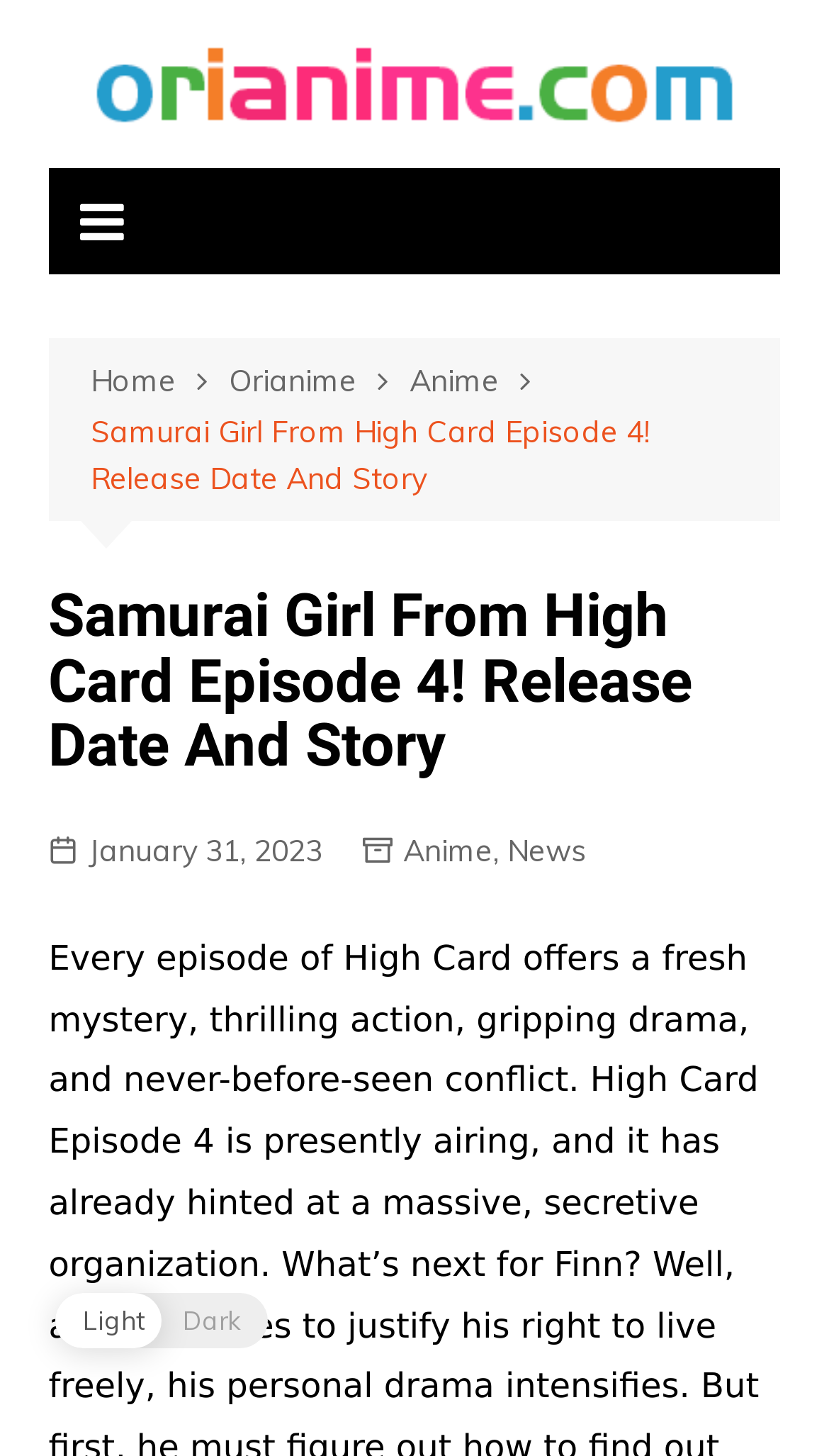Determine the bounding box coordinates of the region I should click to achieve the following instruction: "check release date". Ensure the bounding box coordinates are four float numbers between 0 and 1, i.e., [left, top, right, bottom].

[0.058, 0.568, 0.389, 0.601]